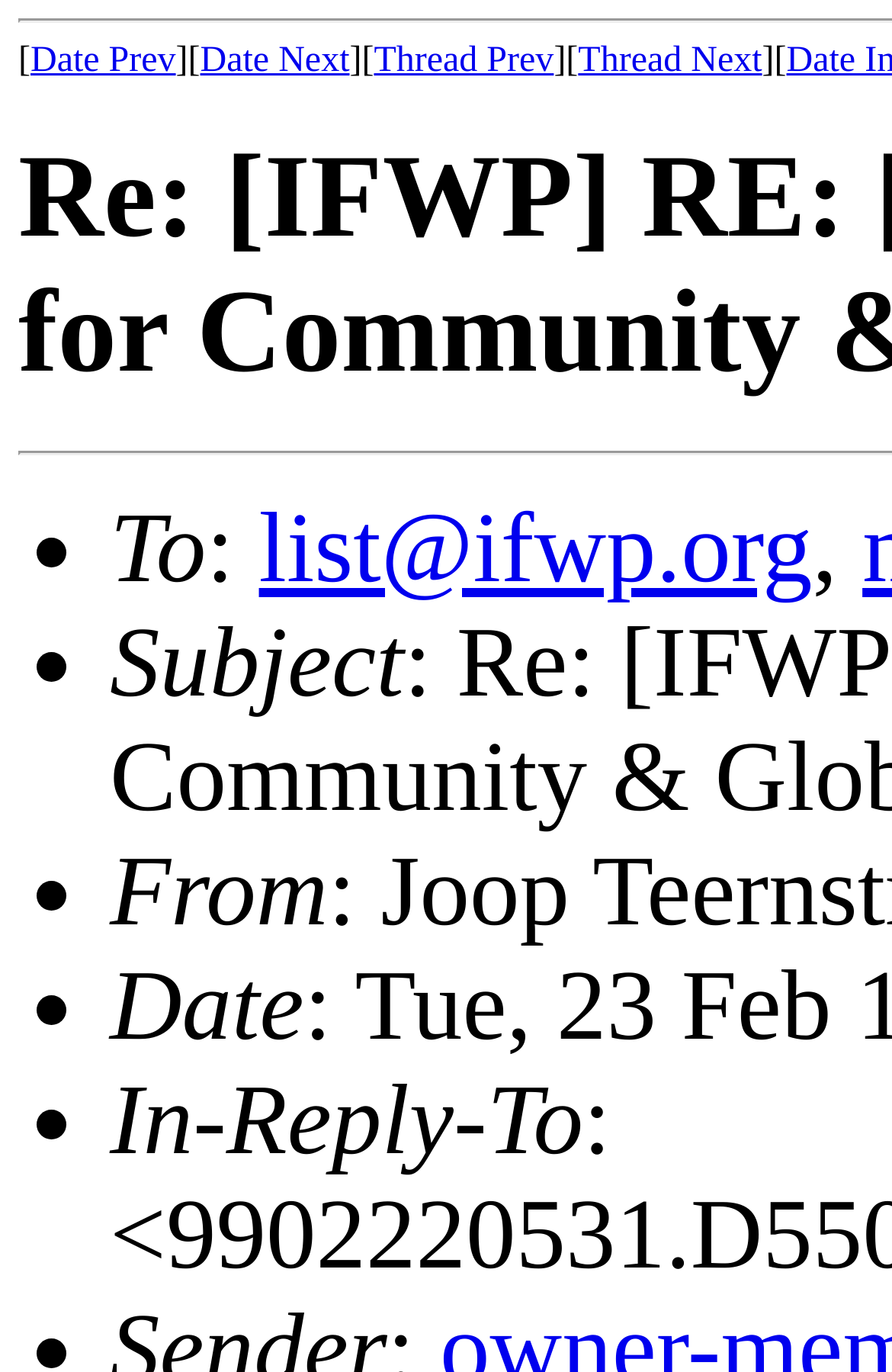Can you find and generate the webpage's heading?

Re: [IFWP] RE: [Membership] A Model for Community & Global -